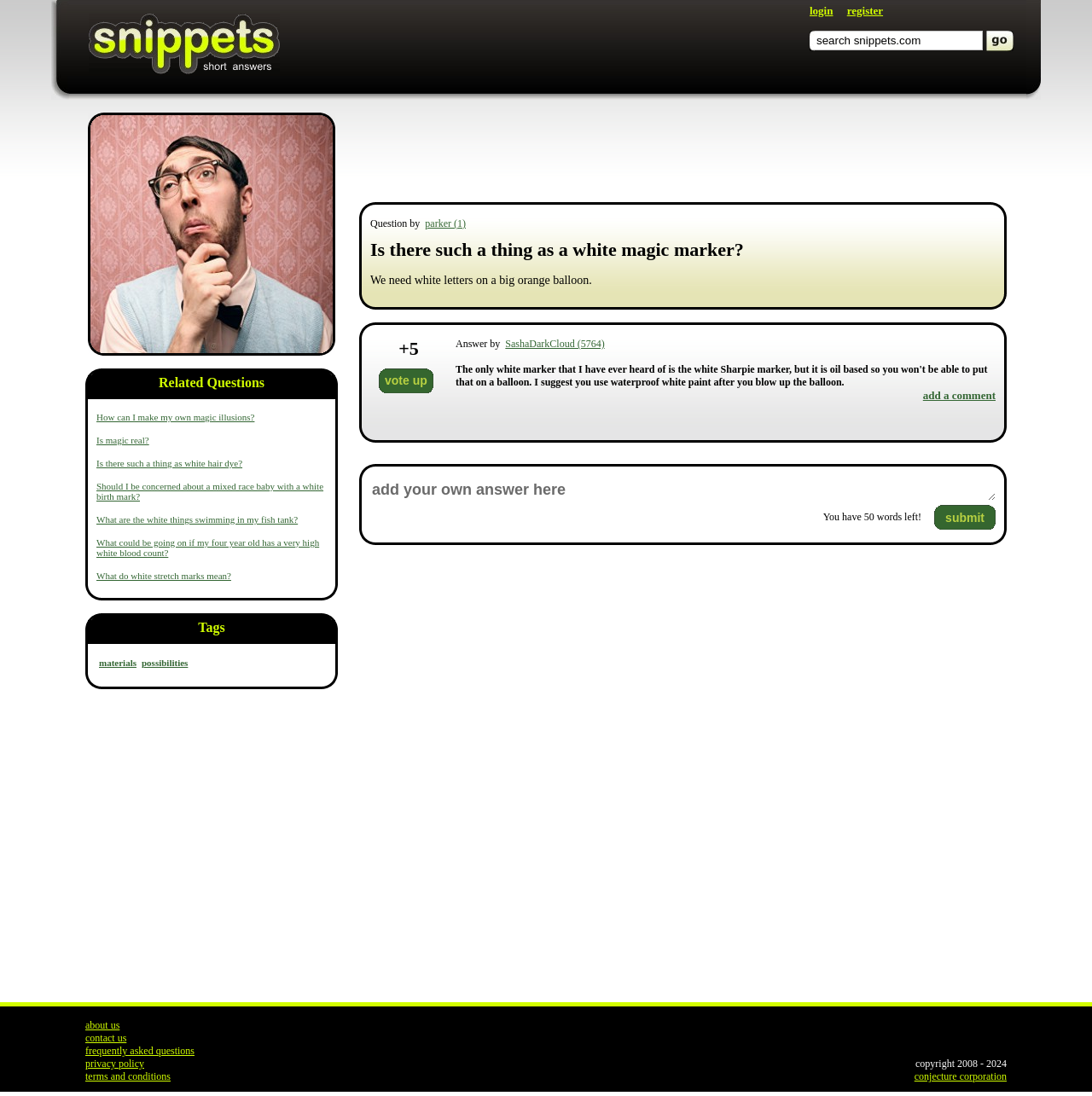What is the purpose of the white marker?
Give a detailed explanation using the information visible in the image.

The purpose of the white marker is to write white letters on a big orange balloon, as mentioned in the question asked by parker.